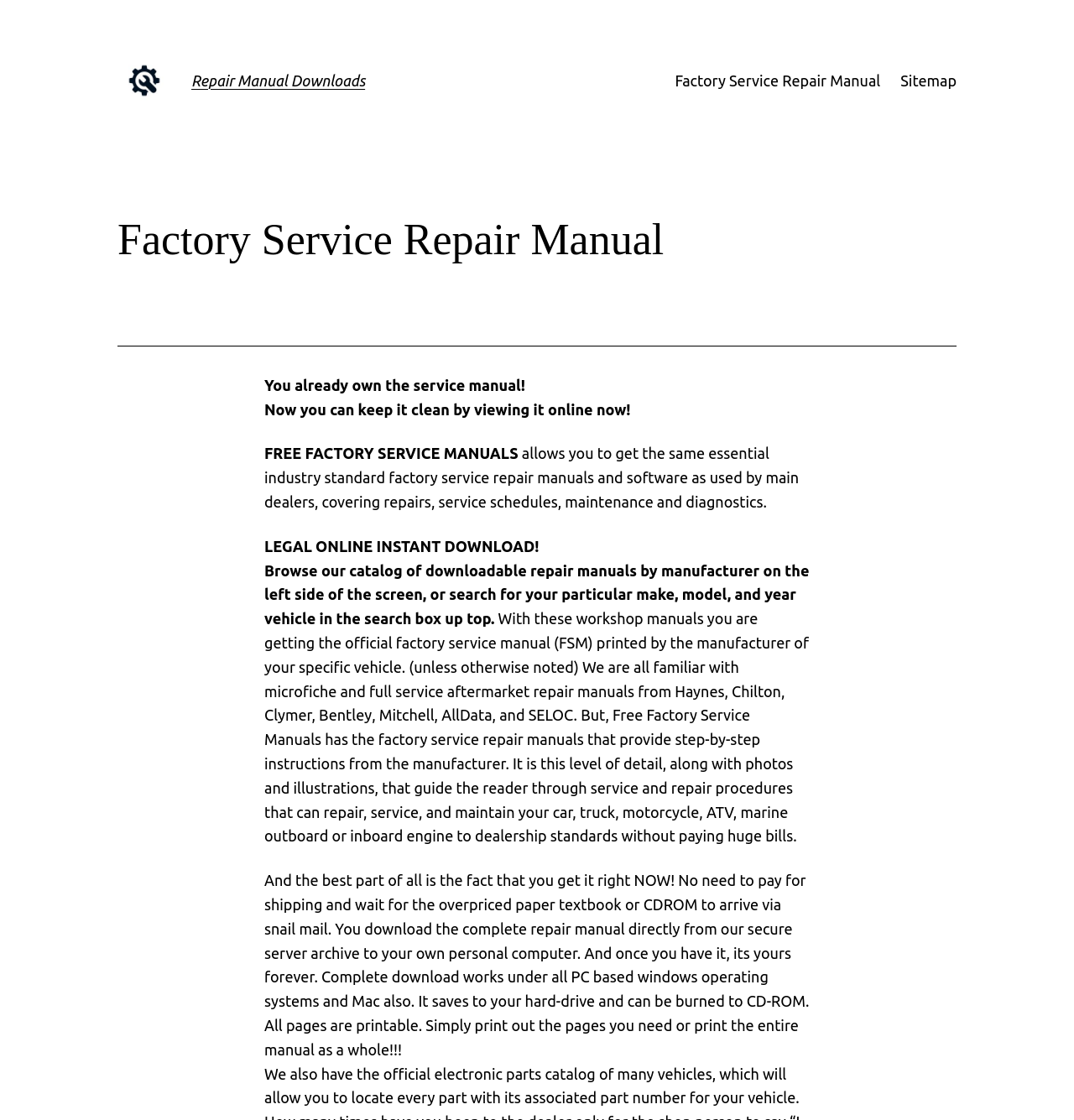Find and extract the text of the primary heading on the webpage.

Repair Manual Downloads